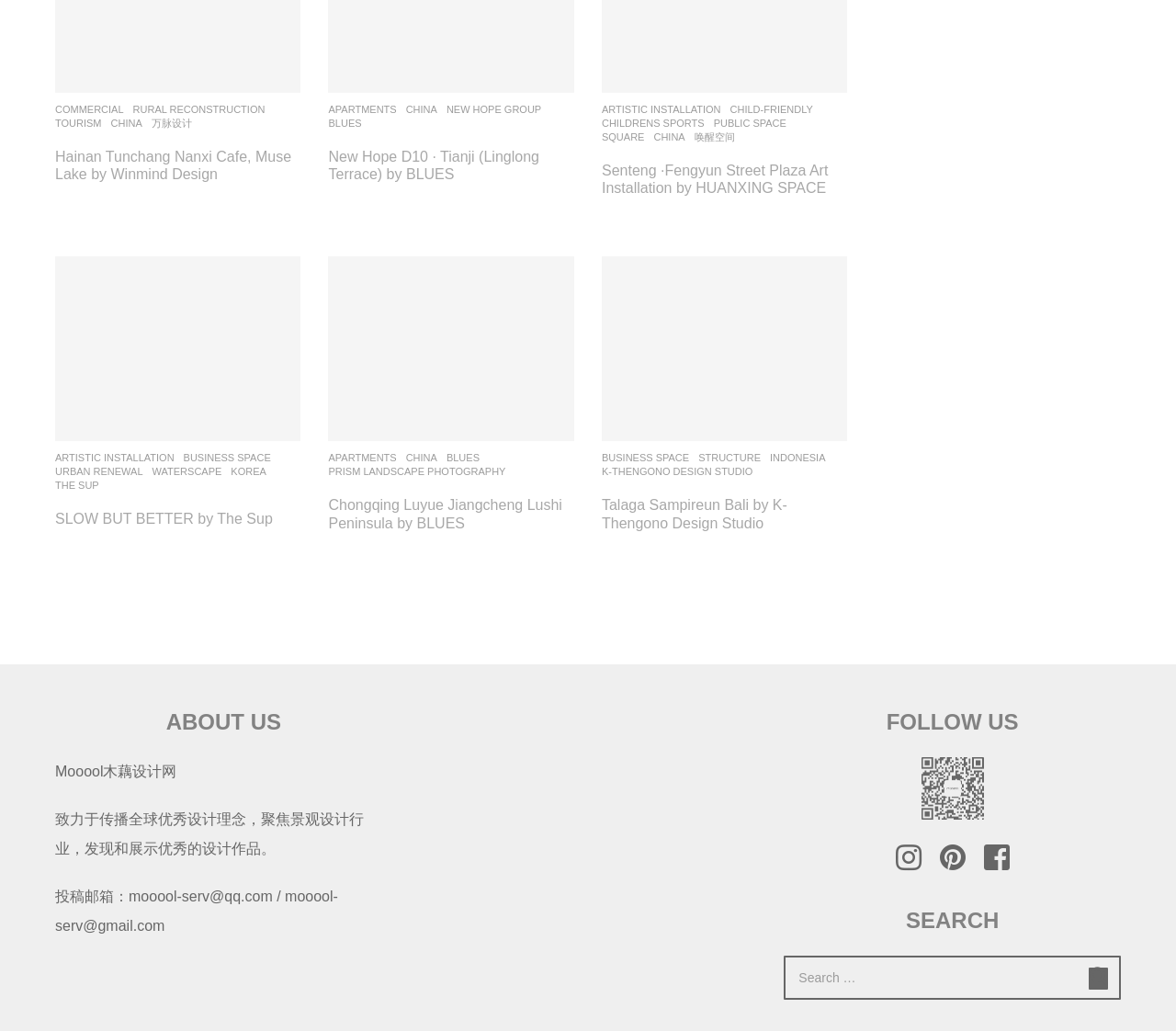Could you locate the bounding box coordinates for the section that should be clicked to accomplish this task: "Click on ABOUT US".

[0.047, 0.689, 0.333, 0.712]